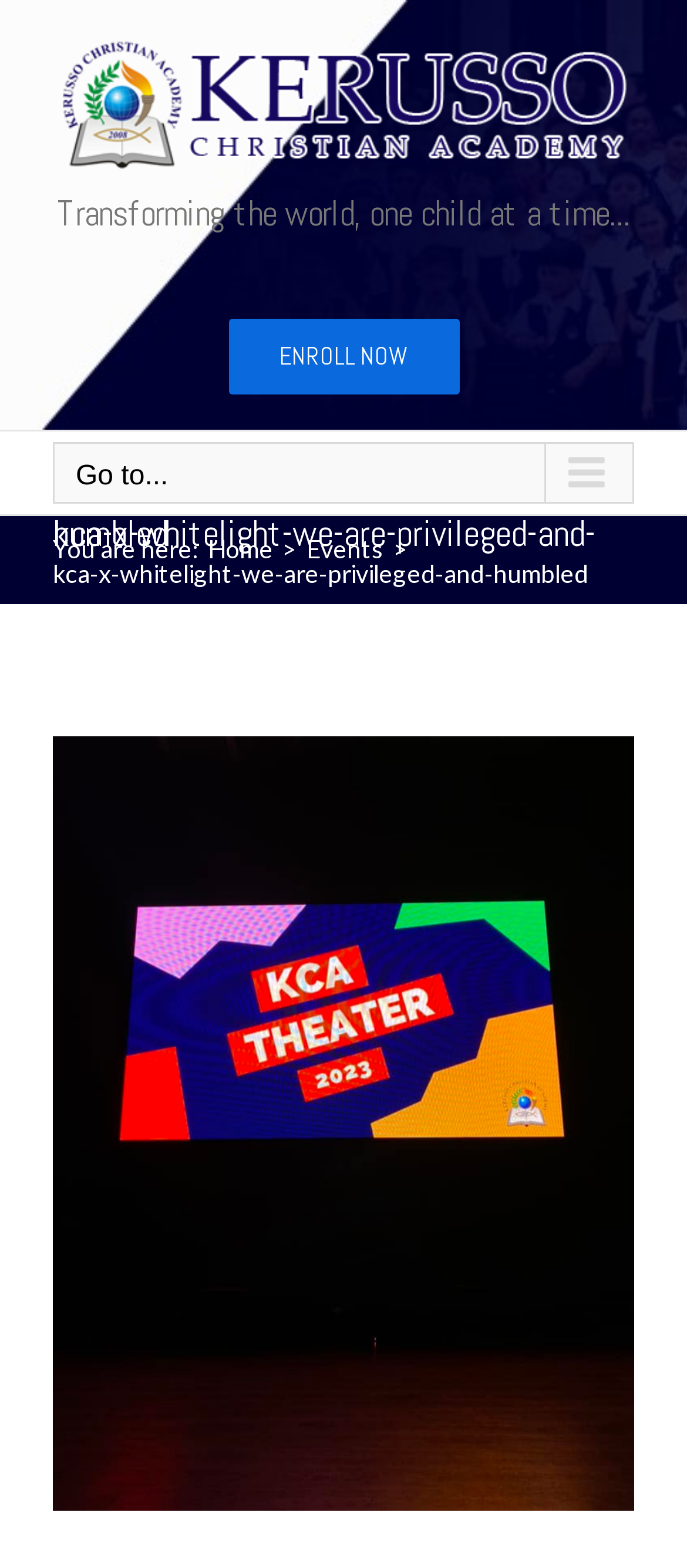Determine the bounding box for the described UI element: "ENROLL NOW".

[0.332, 0.203, 0.668, 0.251]